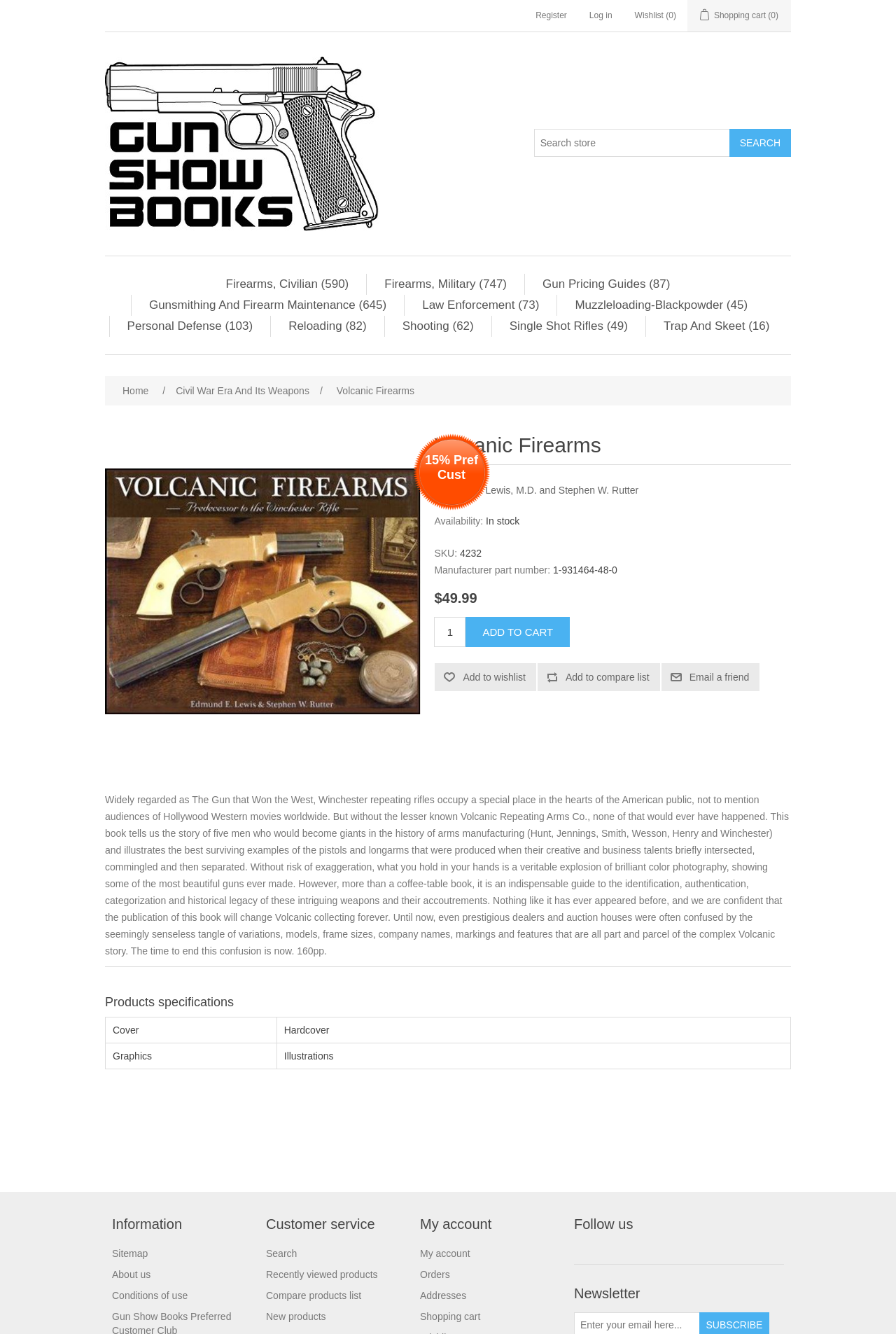What is the author of the book?
Relying on the image, give a concise answer in one word or a brief phrase.

Edmund E. Lewis, M.D. and Stephen W. Rutter